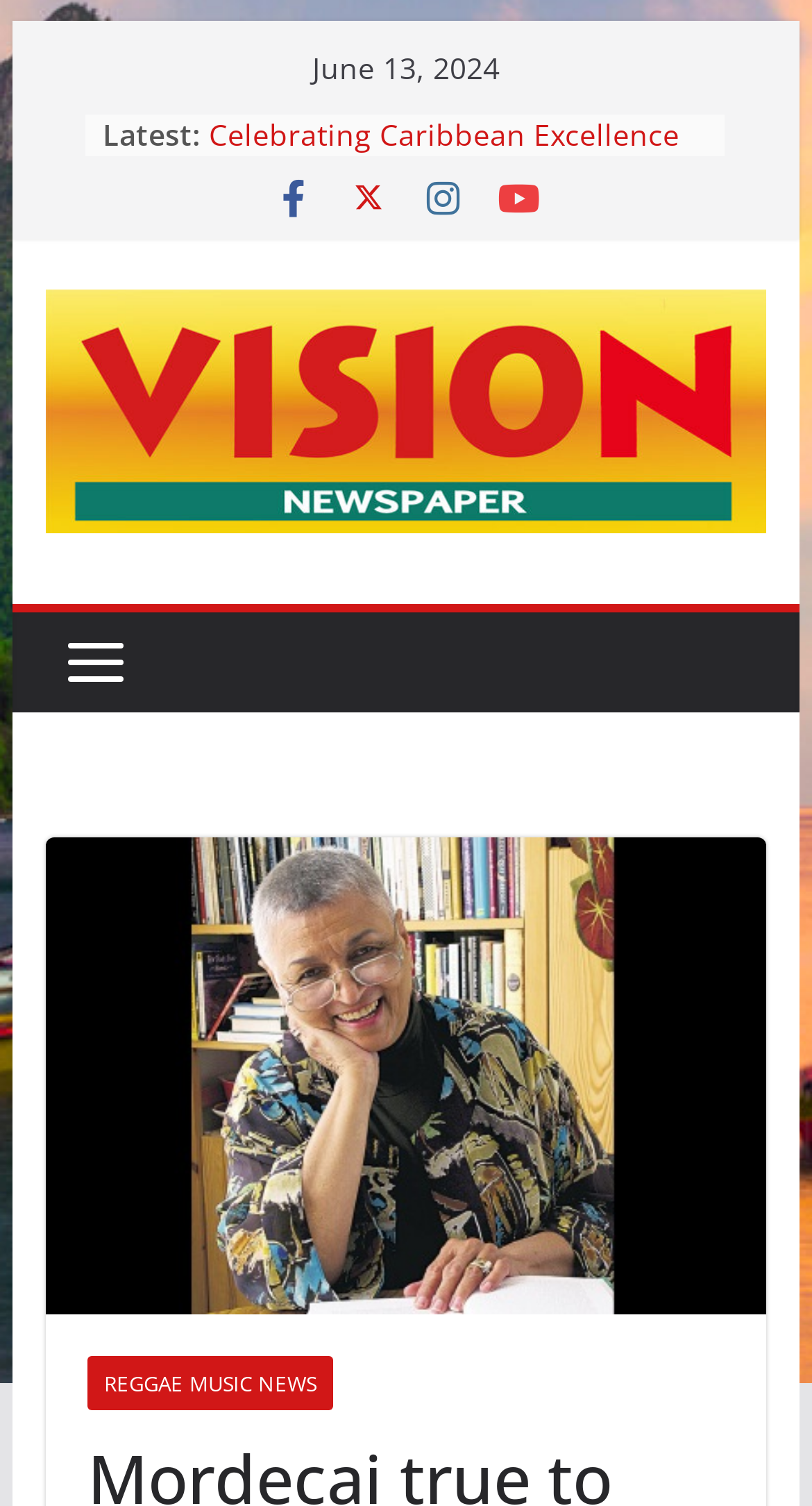How many news articles are listed on the webpage?
Using the visual information from the image, give a one-word or short-phrase answer.

5